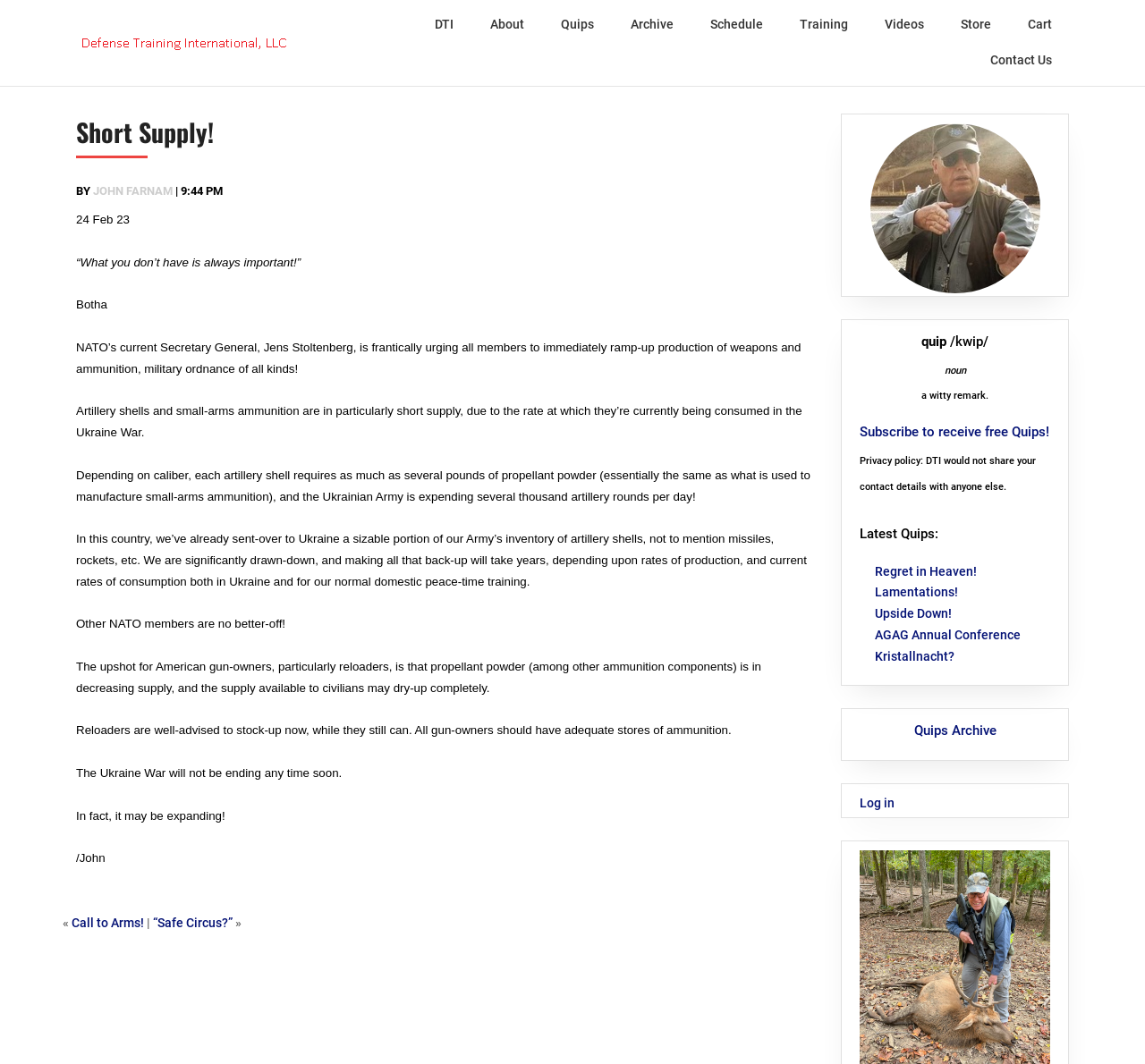What is the current date mentioned in the article?
Please give a detailed and elaborate answer to the question.

The current date is mentioned in the text as '24 Feb 23' which is located at the top of the webpage, below the author's name.